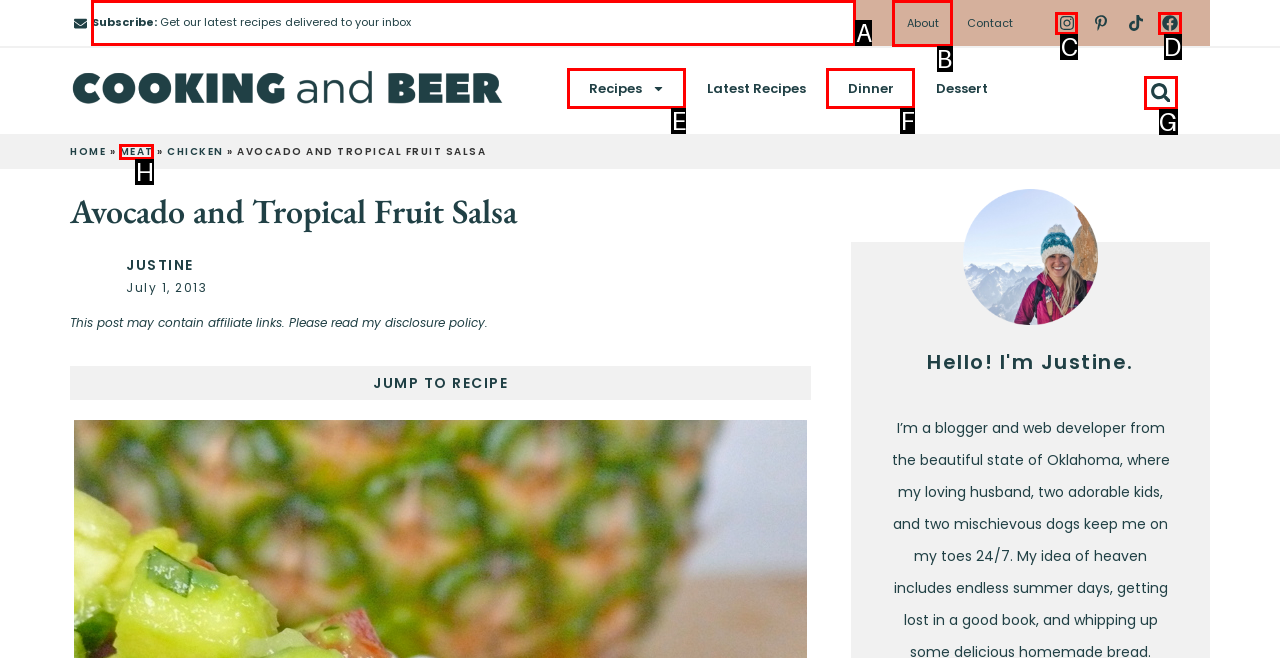Determine which HTML element to click on in order to complete the action: Visit the About page.
Reply with the letter of the selected option.

B